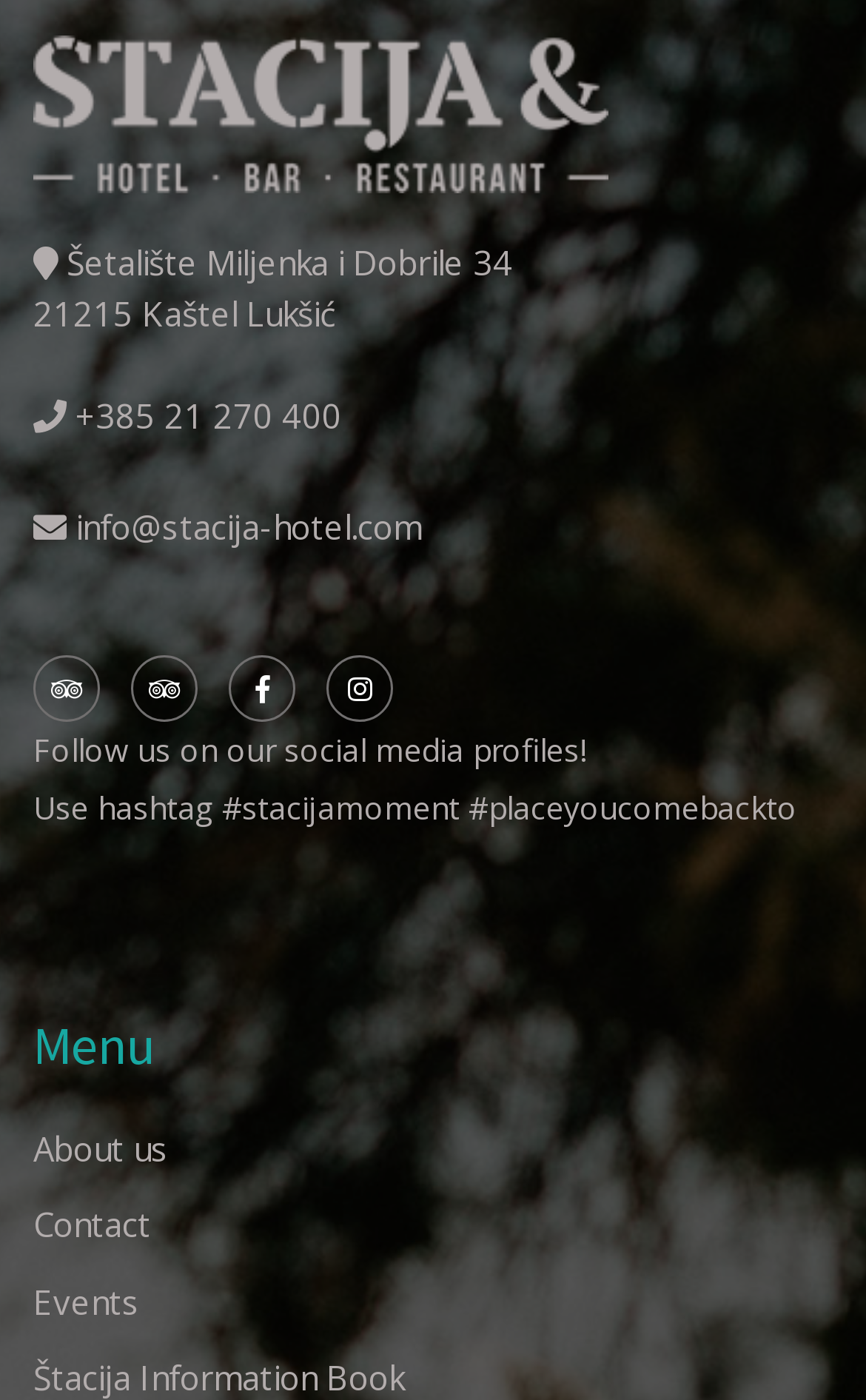Please identify the bounding box coordinates of the element on the webpage that should be clicked to follow this instruction: "Follow the hotel on Facebook". The bounding box coordinates should be given as four float numbers between 0 and 1, formatted as [left, top, right, bottom].

[0.038, 0.468, 0.115, 0.516]